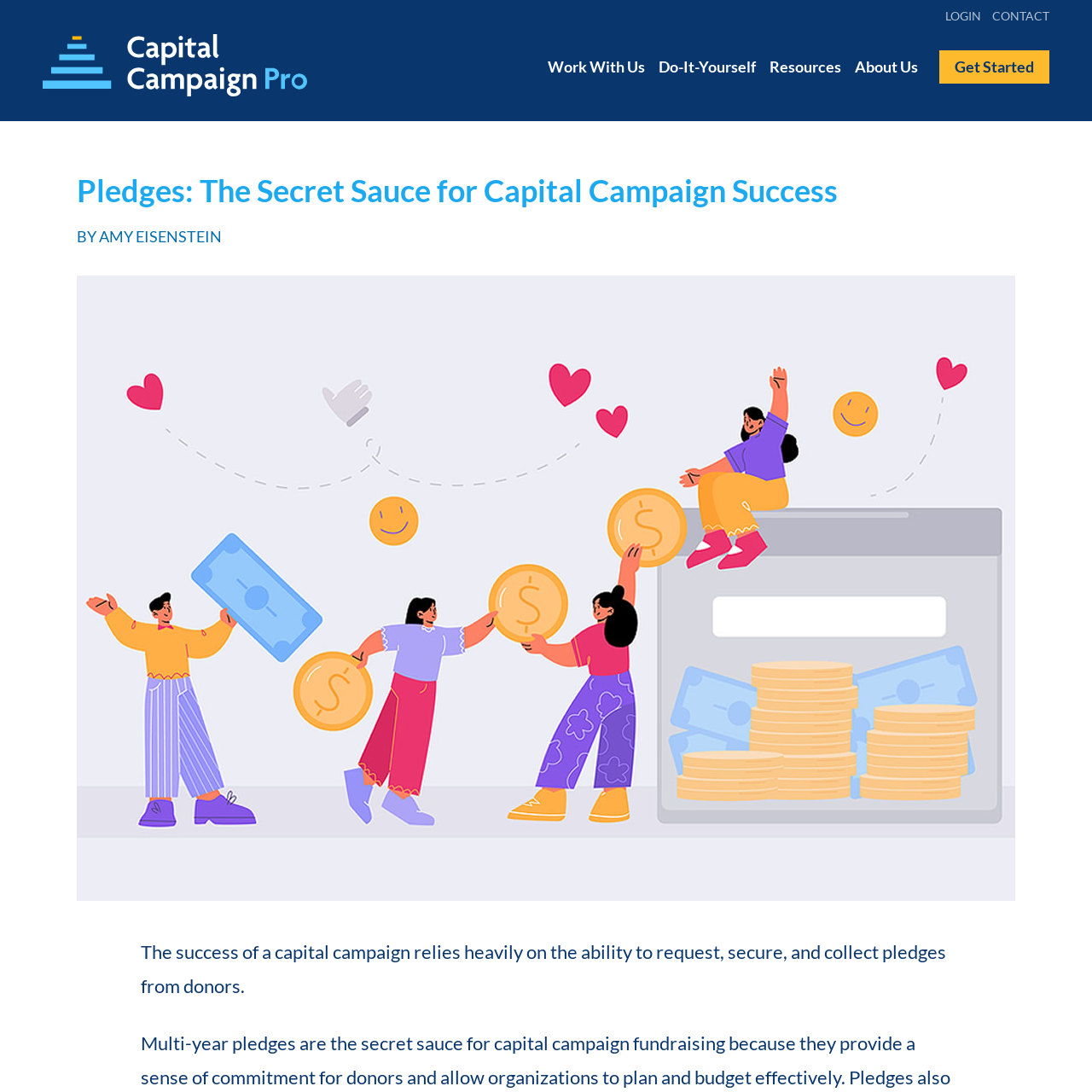Answer the following in one word or a short phrase: 
What is the purpose of a capital campaign?

To request, secure, and collect pledges from donors